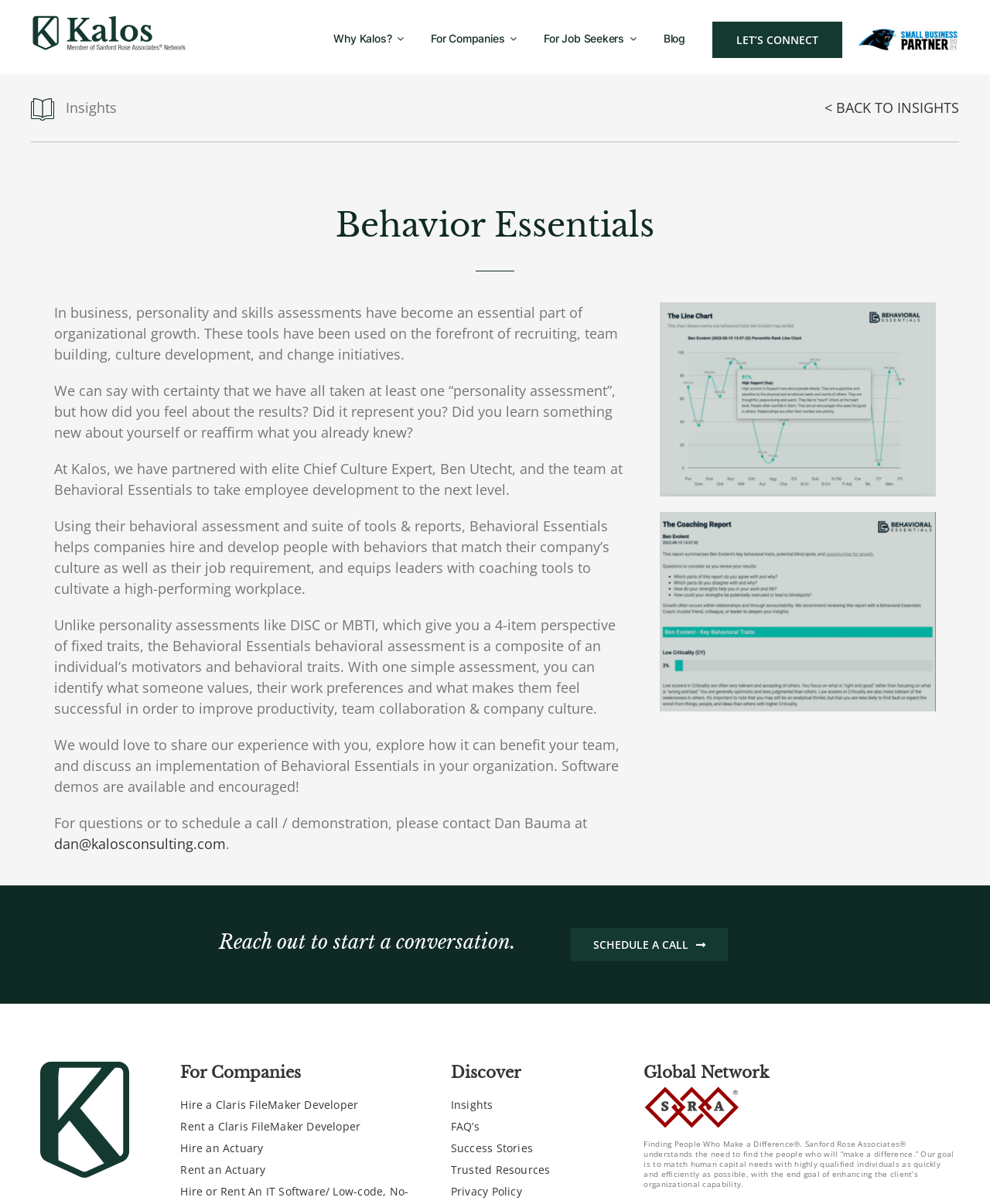Answer the following query with a single word or phrase:
What type of developers can be hired through Kalos?

Claris FileMaker